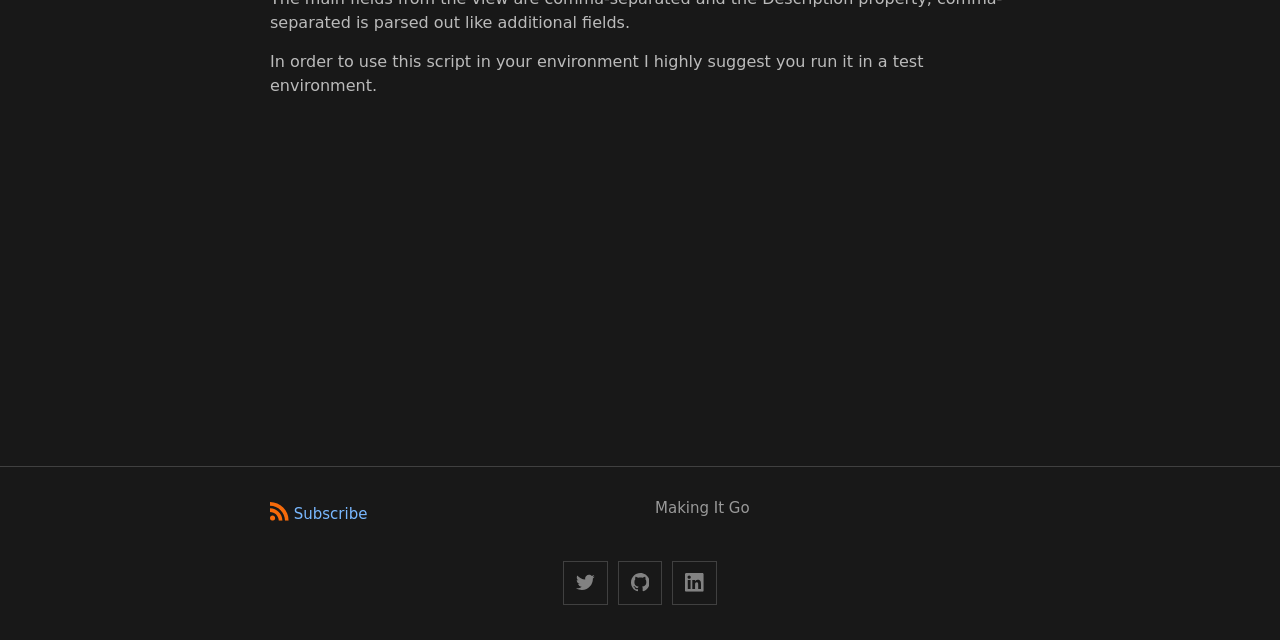Please find the bounding box for the UI component described as follows: "title="github"".

[0.483, 0.876, 0.517, 0.945]